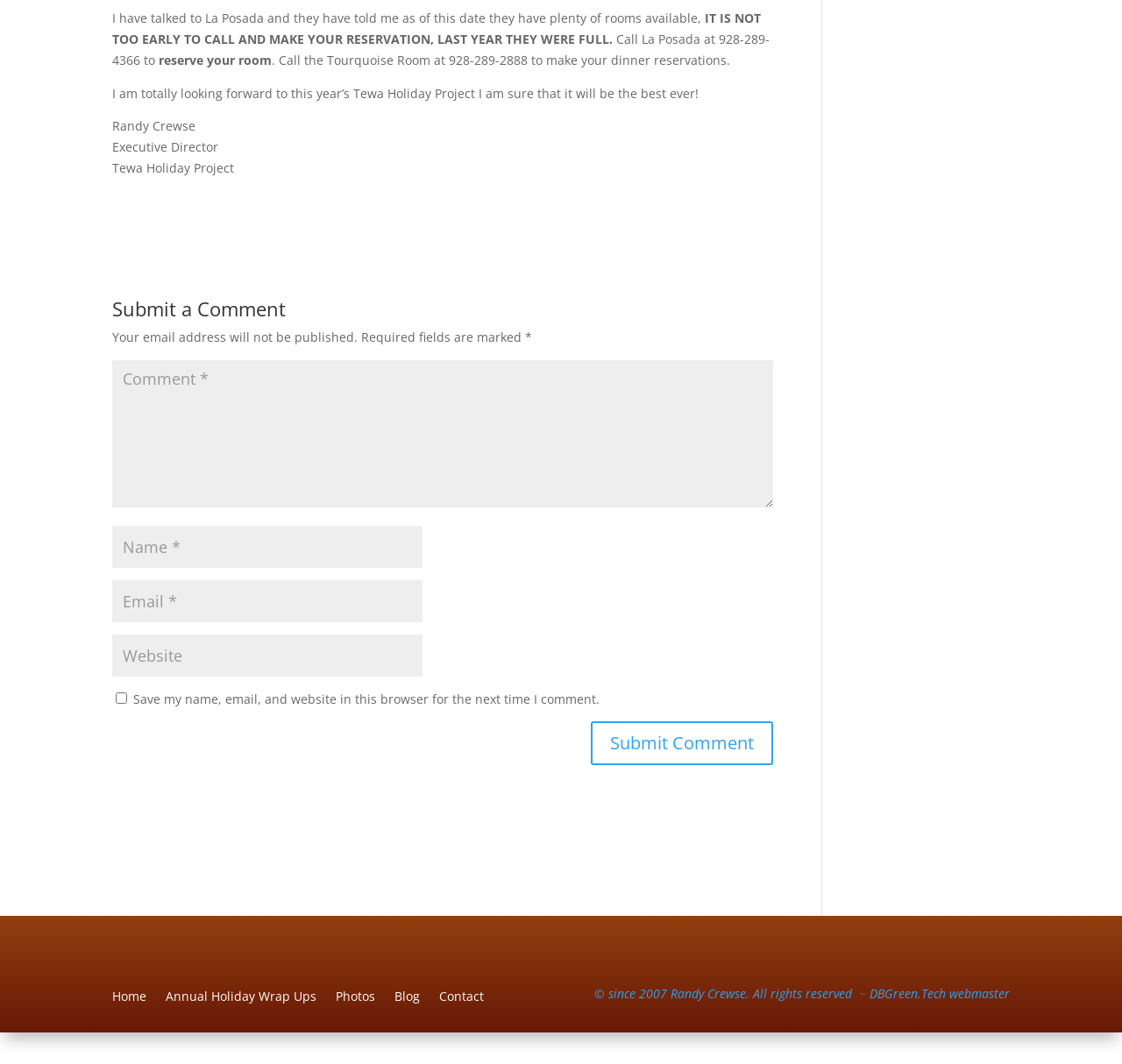Answer the question briefly using a single word or phrase: 
How many text fields are required in the comment section?

3